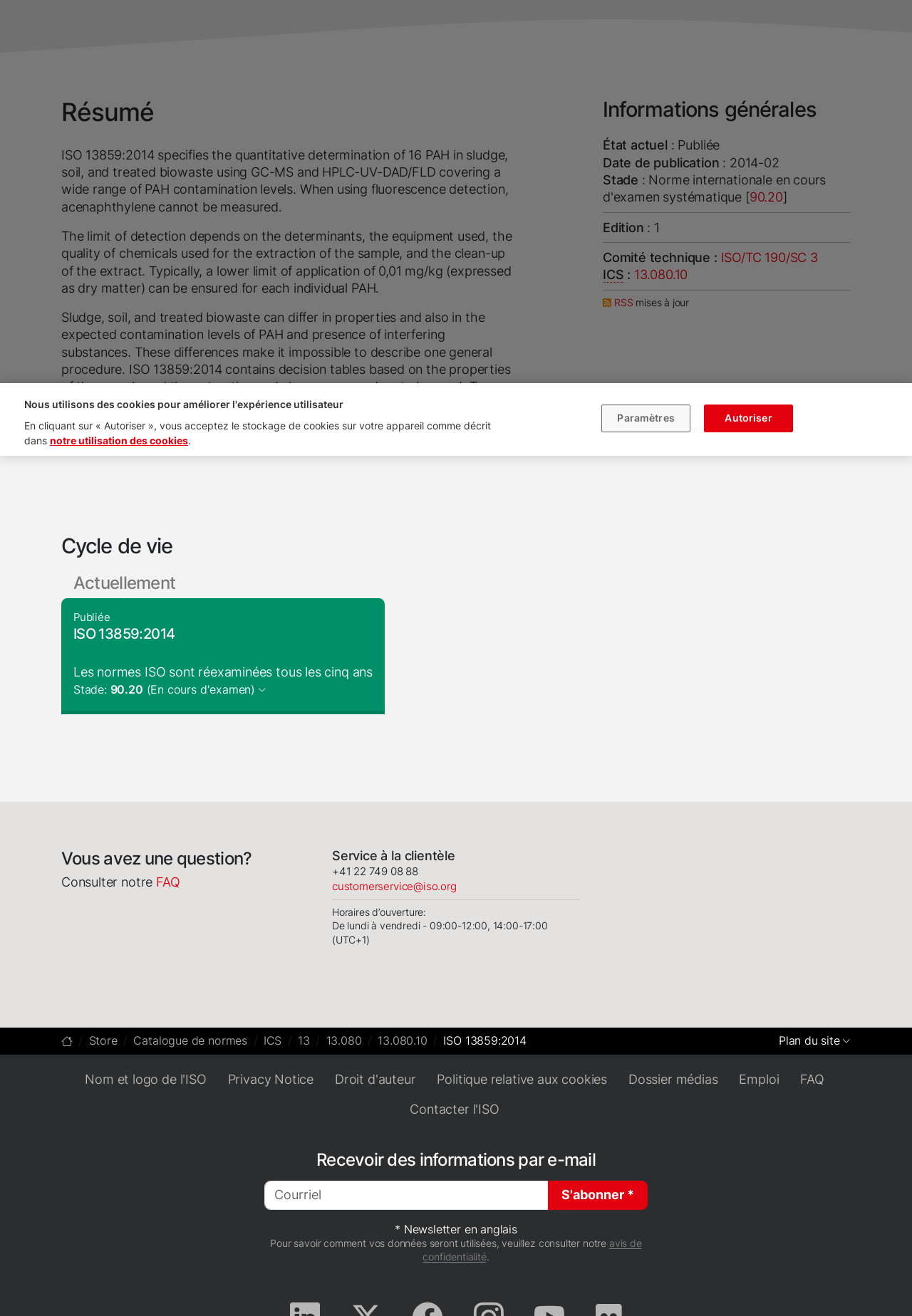Provide the bounding box coordinates of the UI element this sentence describes: "Droit d'auteur".

[0.367, 0.814, 0.456, 0.827]